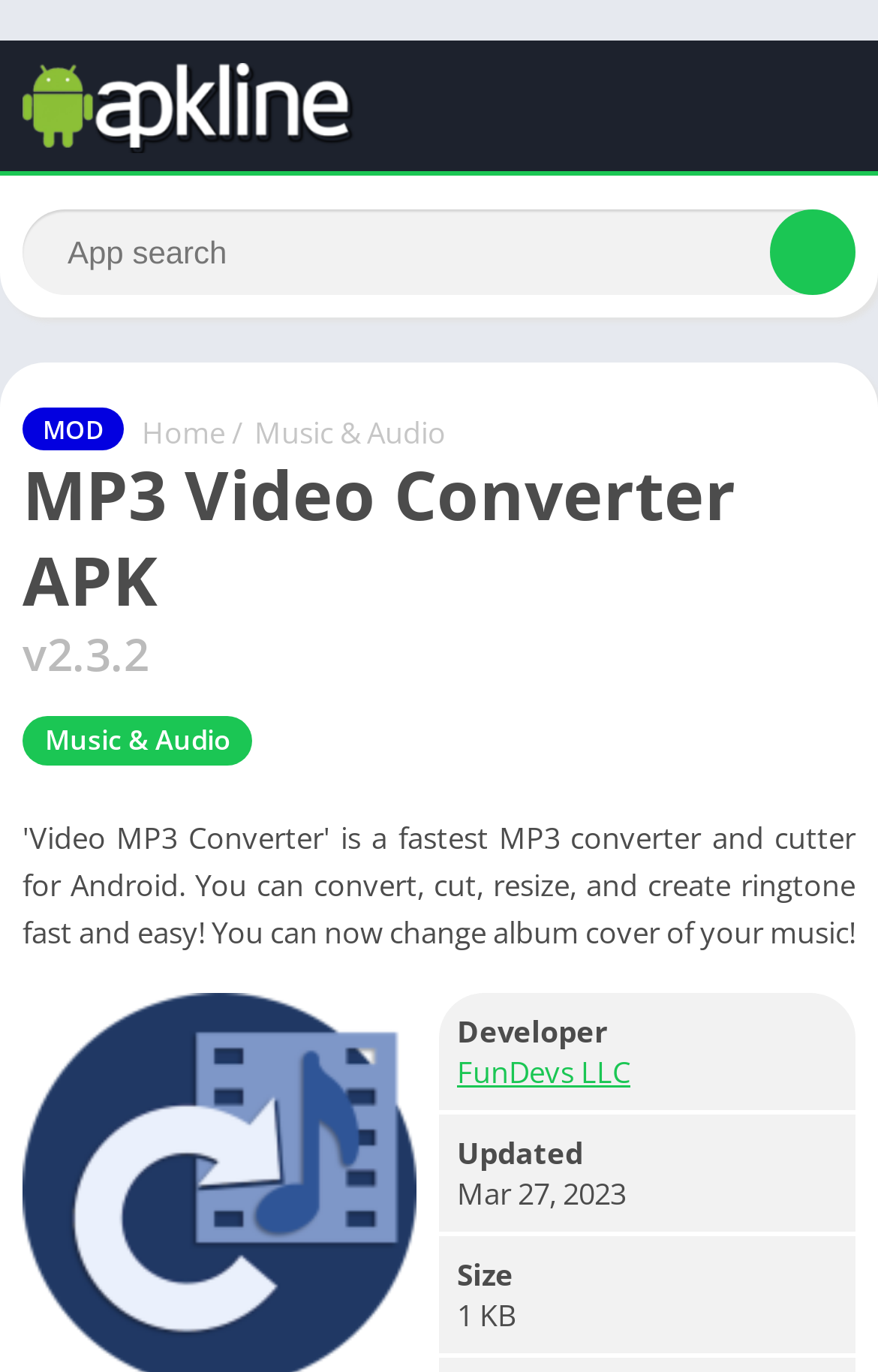Extract the bounding box coordinates for the described element: "FunDevs LLC". The coordinates should be represented as four float numbers between 0 and 1: [left, top, right, bottom].

[0.521, 0.766, 0.718, 0.795]